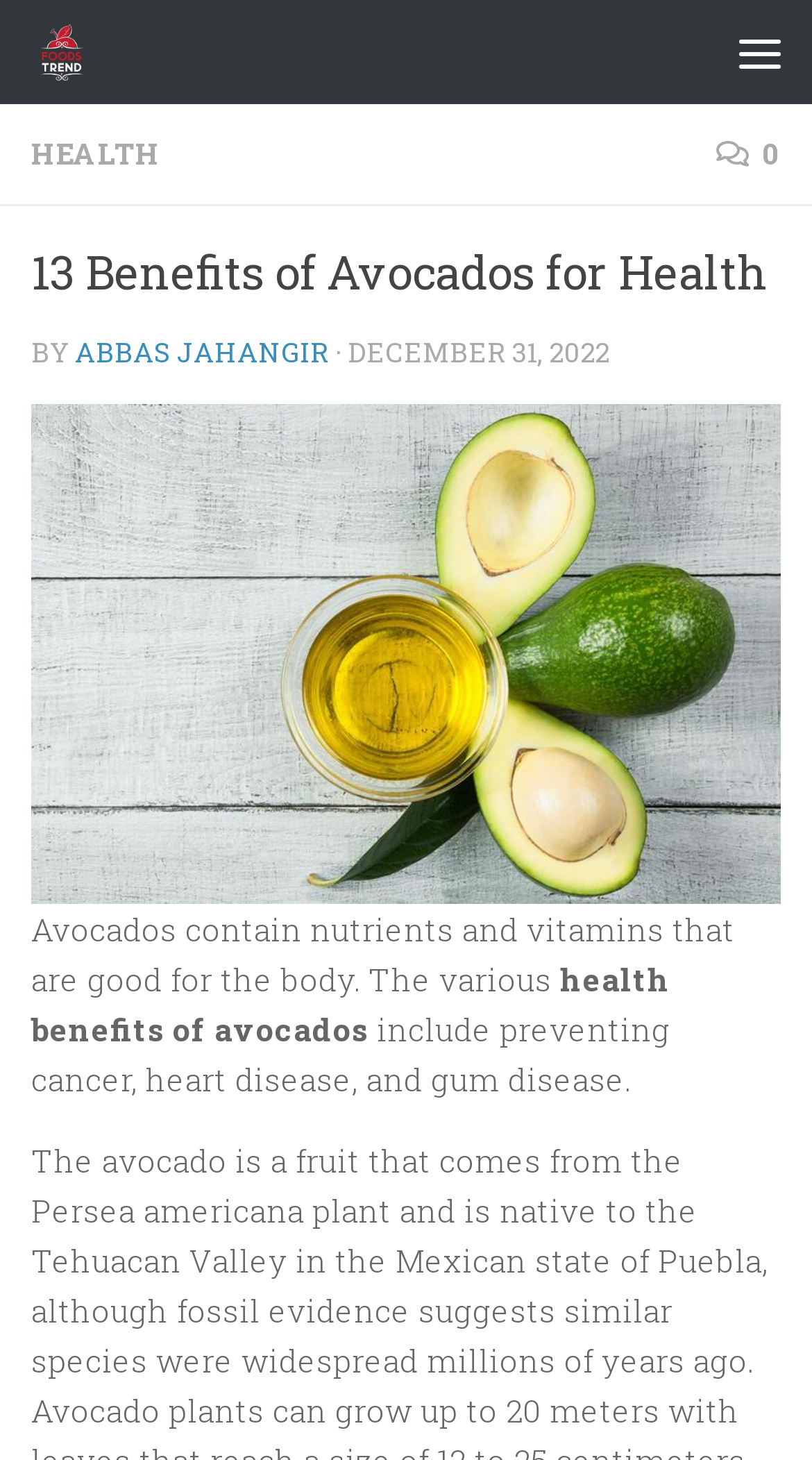Explain the webpage in detail.

The webpage is about the health benefits of avocados. At the top left, there is a link to skip to the content, and next to it, a link to "Foods Trend" with an accompanying image of the same name. On the top right, there is a button labeled "Menu" that is not expanded.

Below the top section, there is a heading that reads "13 Benefits of Avocados for Health". Underneath the heading, there is a section with the author's name, "ABBAS JAHANGIR", and the date "DECEMBER 31, 2022". To the left of this section, there is a large image of an avocado.

The main content of the webpage is a paragraph of text that describes the health benefits of avocados. The text is divided into three sections, with the first section stating that avocados contain nutrients and vitamins that are good for the body. The second section mentions the various health benefits of avocados, and the third section lists specific benefits, including preventing cancer, heart disease, and gum disease.